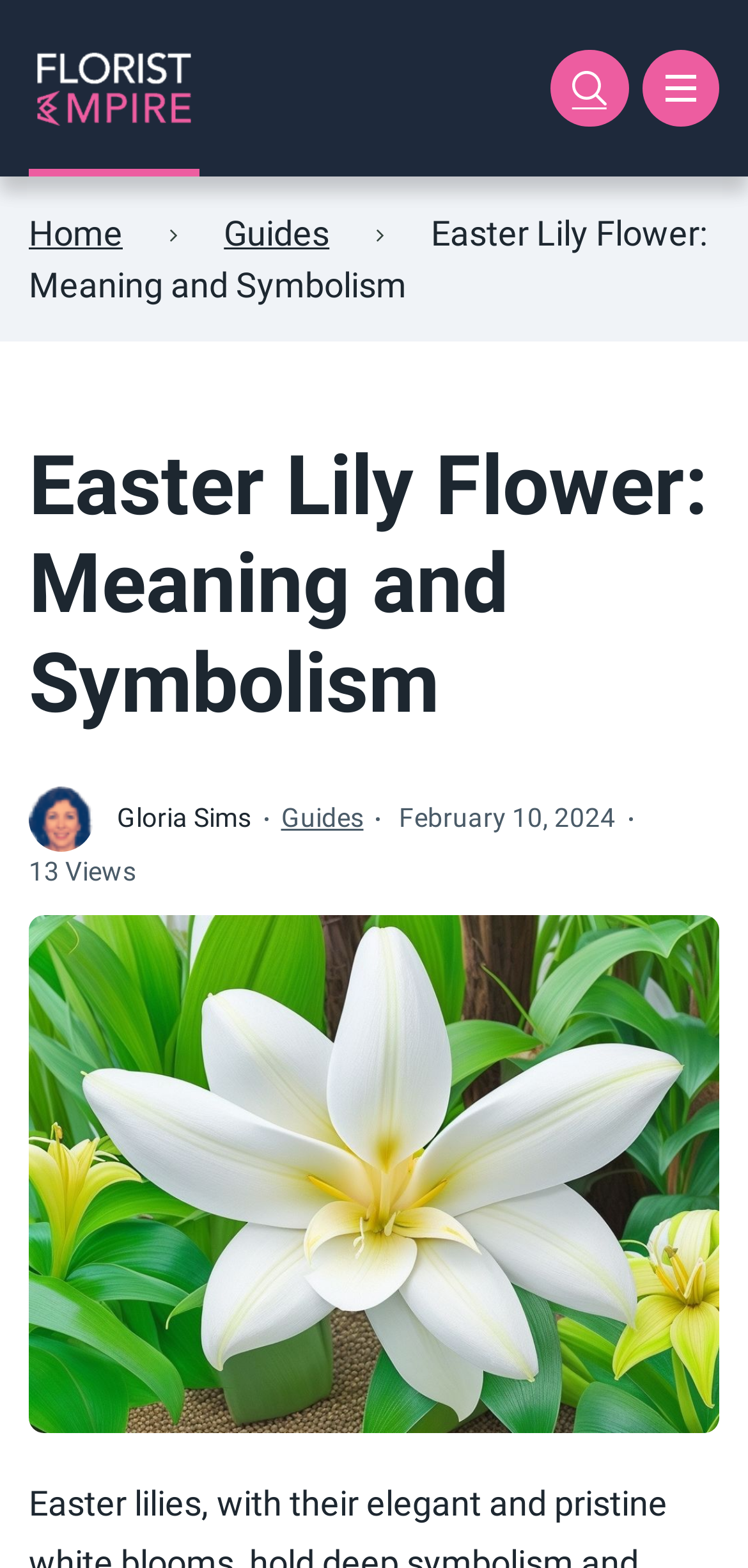What is the name of the website?
Provide a short answer using one word or a brief phrase based on the image.

Florist Empire